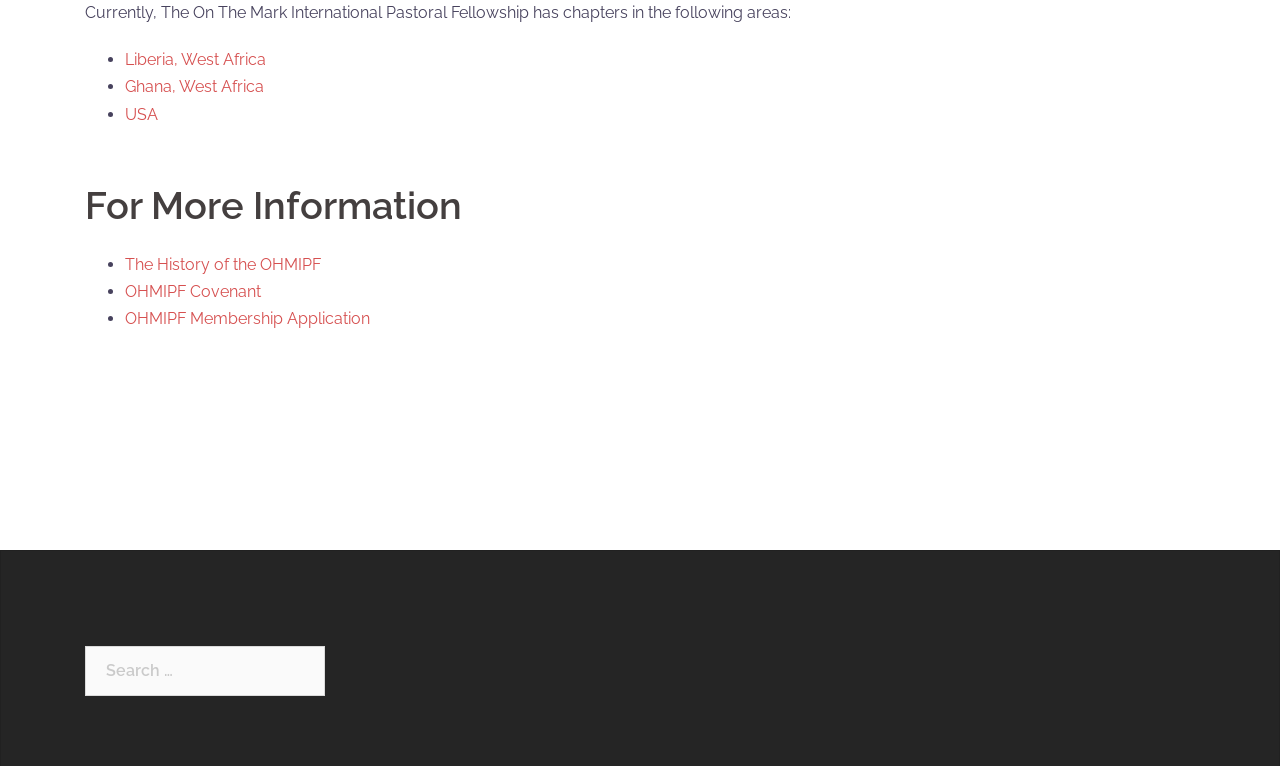What is the purpose of the search box?
Using the image provided, answer with just one word or phrase.

To search for information